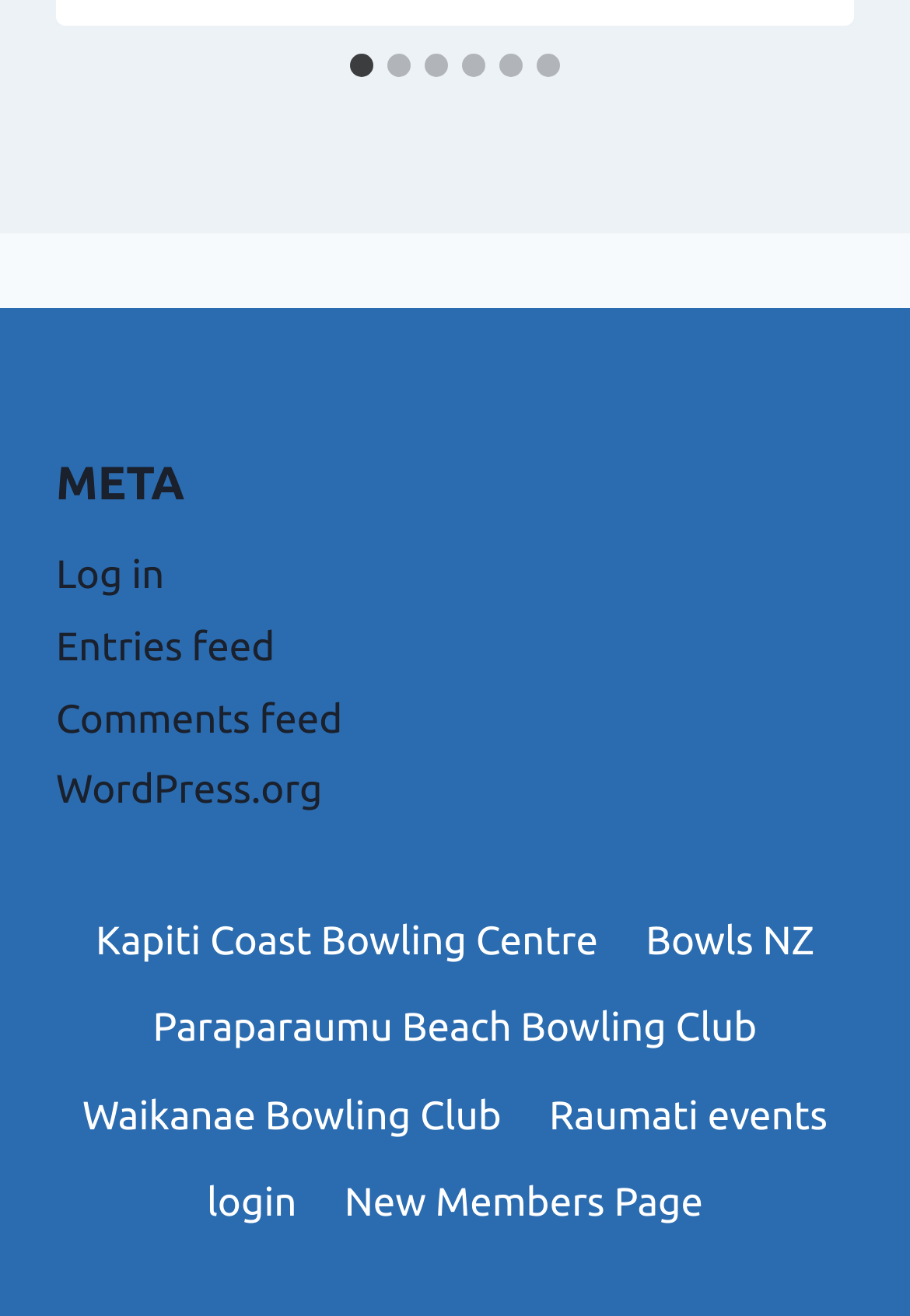Could you provide the bounding box coordinates for the portion of the screen to click to complete this instruction: "Go to Kapiti Coast Bowling Centre"?

[0.079, 0.682, 0.683, 0.748]